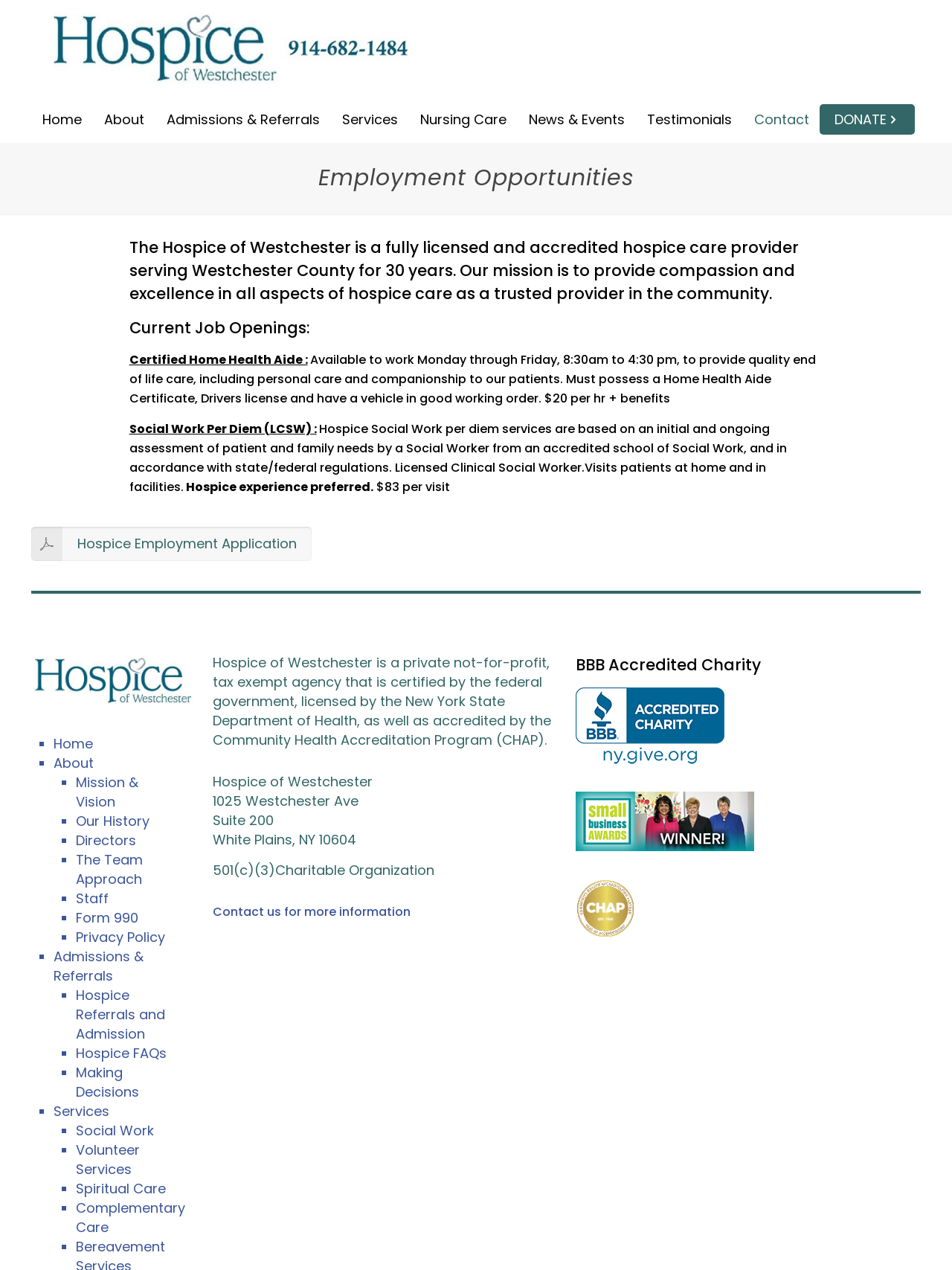Give a short answer using one word or phrase for the question:
What is the purpose of the organization?

To provide hospice care